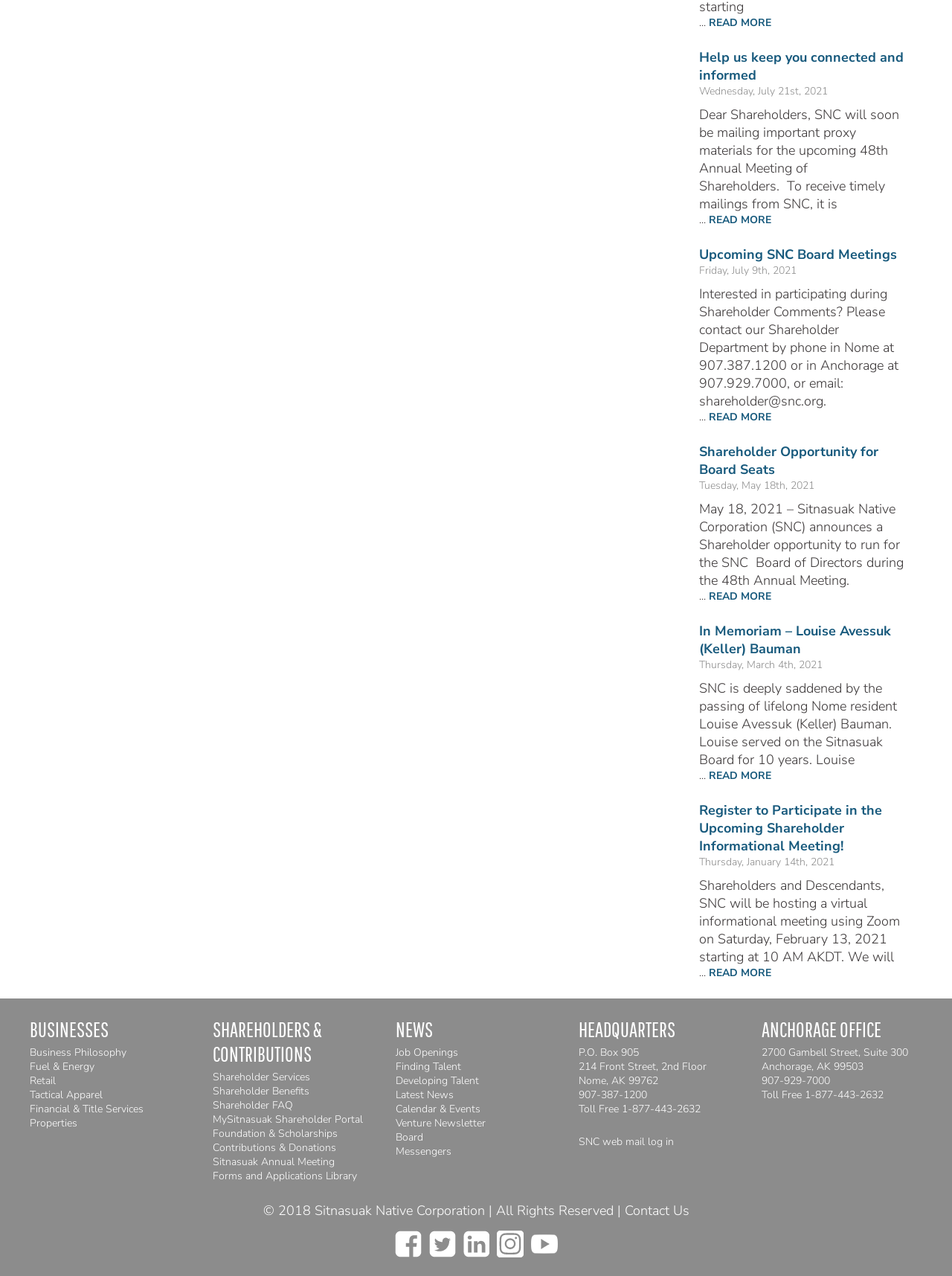What is the link to the Sitnasuak web mail log in?
Give a detailed response to the question by analyzing the screenshot.

The link to the Sitnasuak web mail log in can be found in the 'HEADQUARTERS' section, where it is listed as 'SNC web mail log in'.